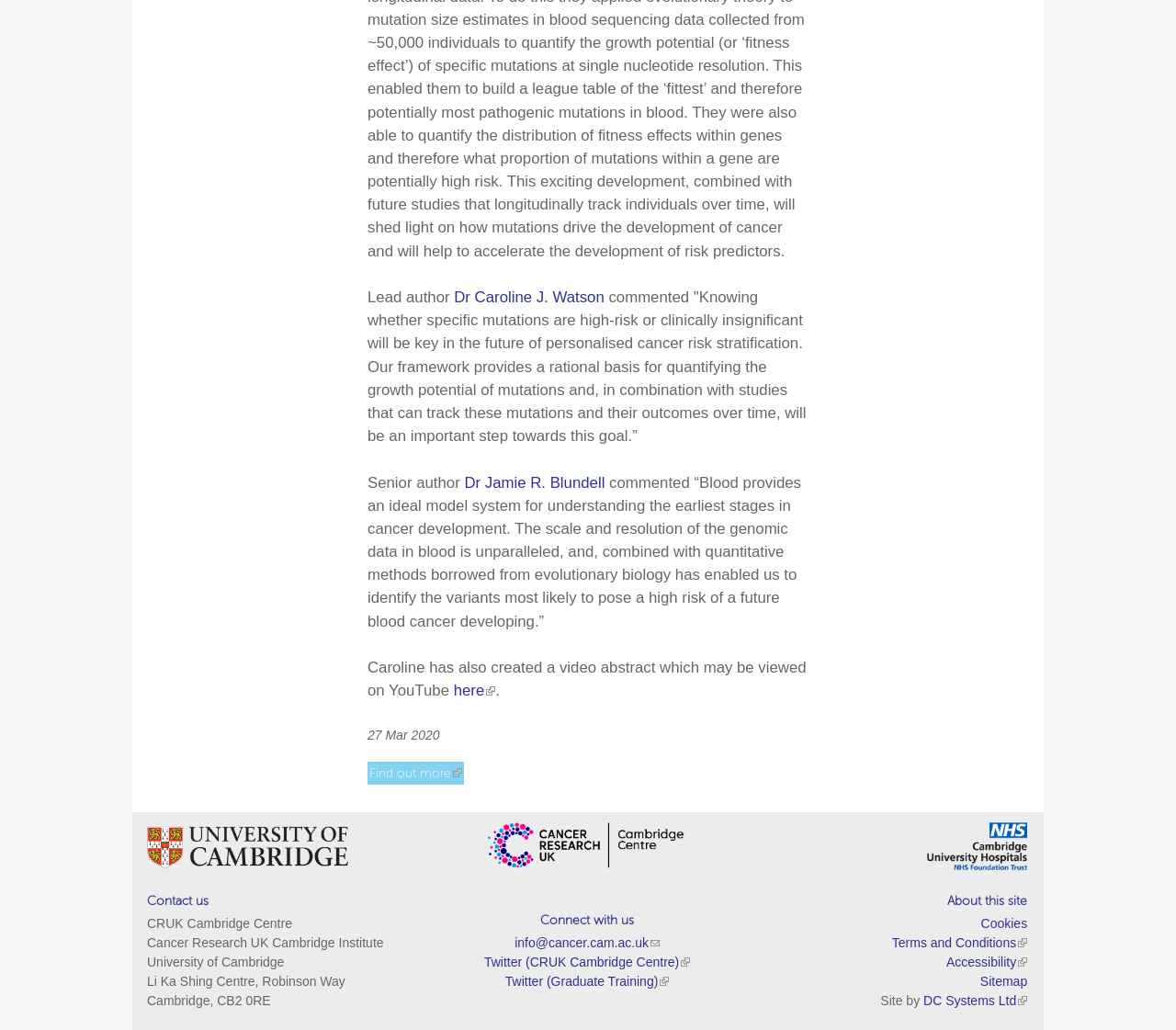Show the bounding box coordinates for the element that needs to be clicked to execute the following instruction: "Find out more about the research". Provide the coordinates in the form of four float numbers between 0 and 1, i.e., [left, top, right, bottom].

[0.312, 0.739, 0.395, 0.761]